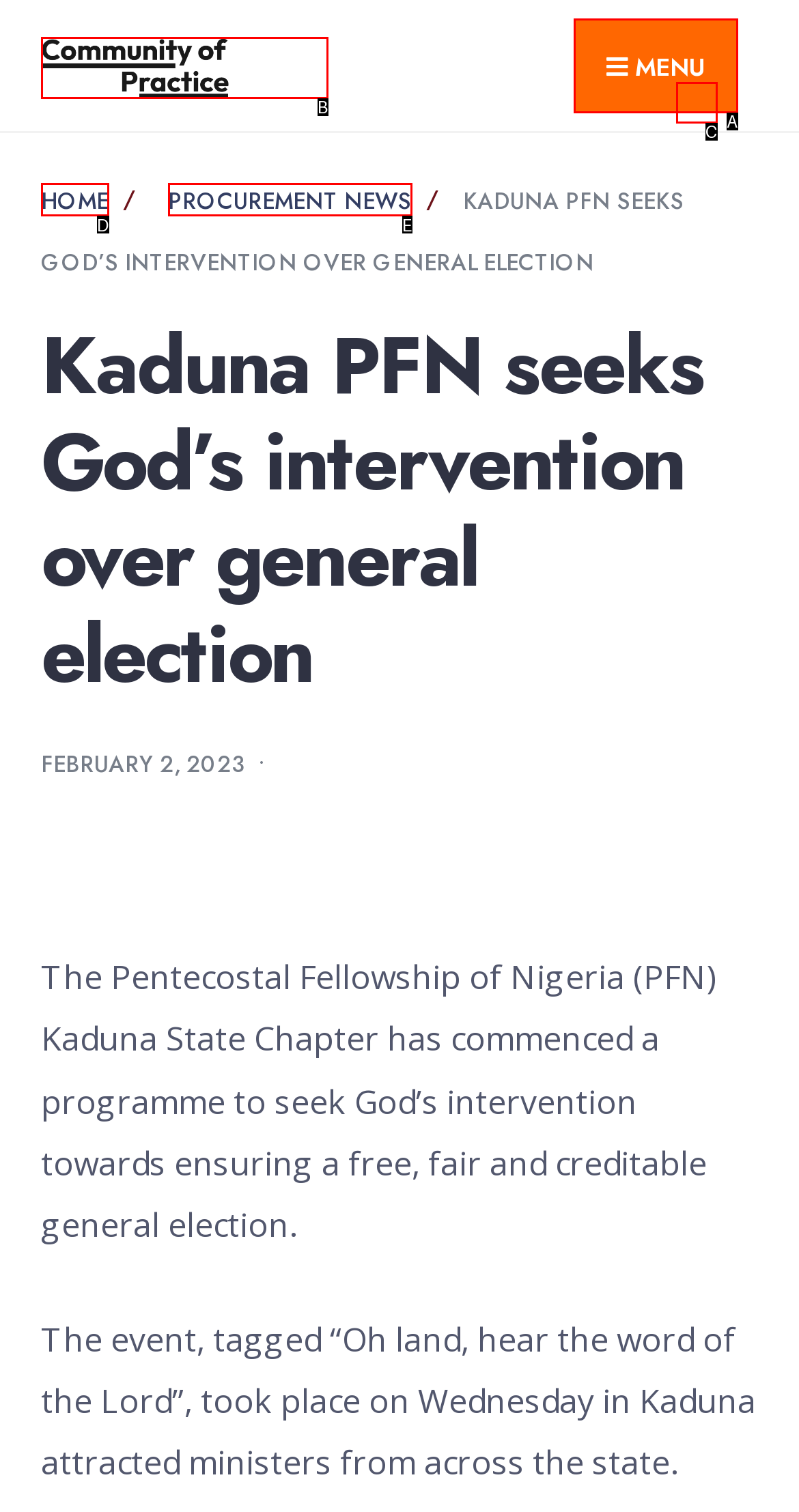From the options presented, which lettered element matches this description: alt="Accountability Lab Community of Practice"
Reply solely with the letter of the matching option.

B